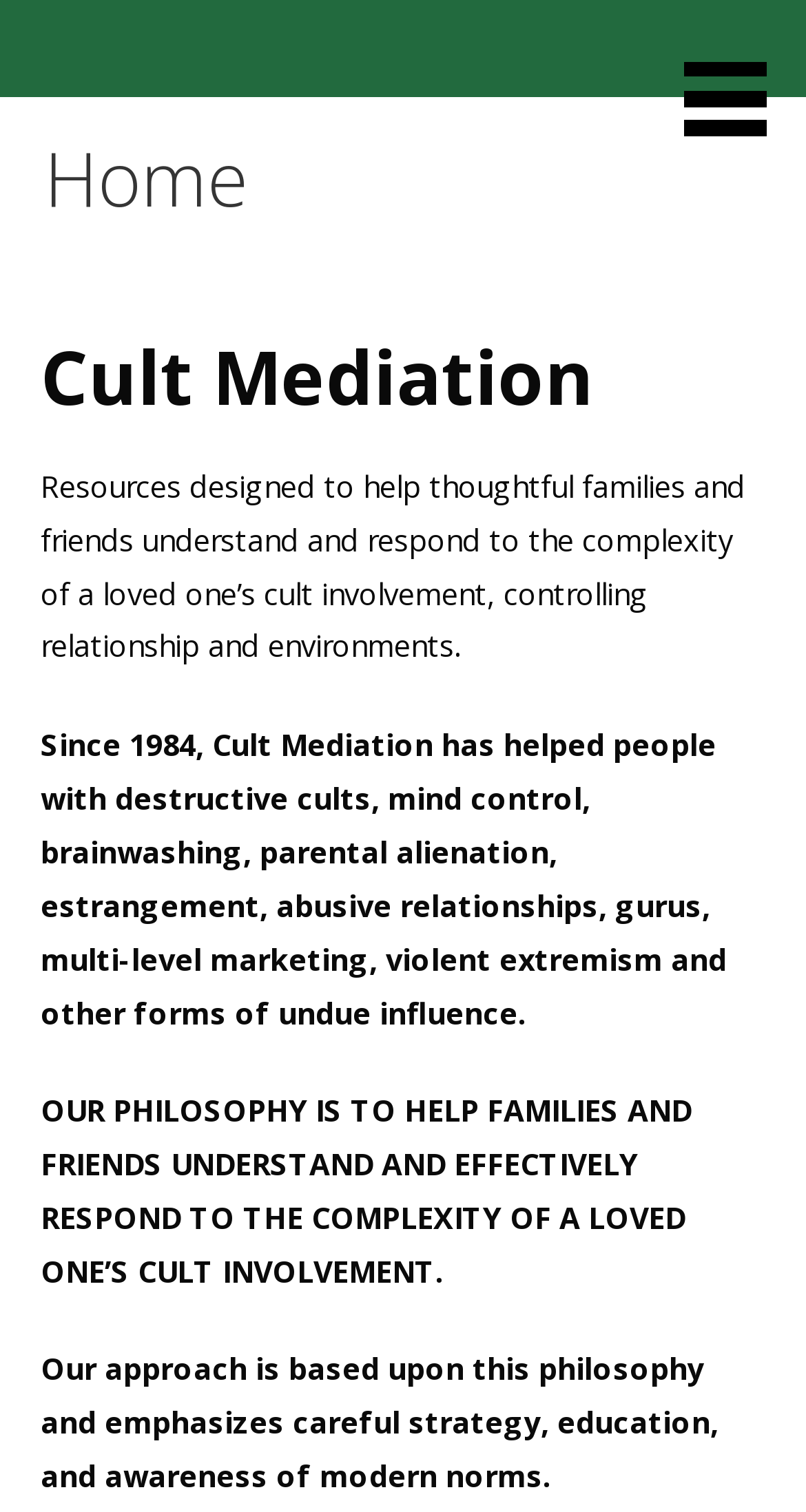Describe all visible elements and their arrangement on the webpage.

The webpage is about Cult Mediation, an organization that provides resources to help families and friends understand and respond to a loved one's cult involvement. At the top left of the page, there is a link to the organization's name, "Cult Mediation", which is also the title of the page. Below the link, there is a brief description of the organization's purpose, which is to help families and friends understand and respond to the complexity of a loved one's cult involvement.

On the top right of the page, there is a button with no text. Below the button, there is a heading that reads "Home", which is followed by a subheading that also reads "Cult Mediation". Under the subheading, there are three paragraphs of text. The first paragraph is a repetition of the brief description mentioned earlier. The second paragraph explains that Cult Mediation has been helping people with destructive cults, mind control, and other forms of undue influence since 1984. The third paragraph outlines the organization's philosophy, which is to help families and friends understand and effectively respond to the complexity of a loved one's cult involvement. The fourth paragraph explains that the organization's approach is based on this philosophy and emphasizes careful strategy, education, and awareness of modern norms.